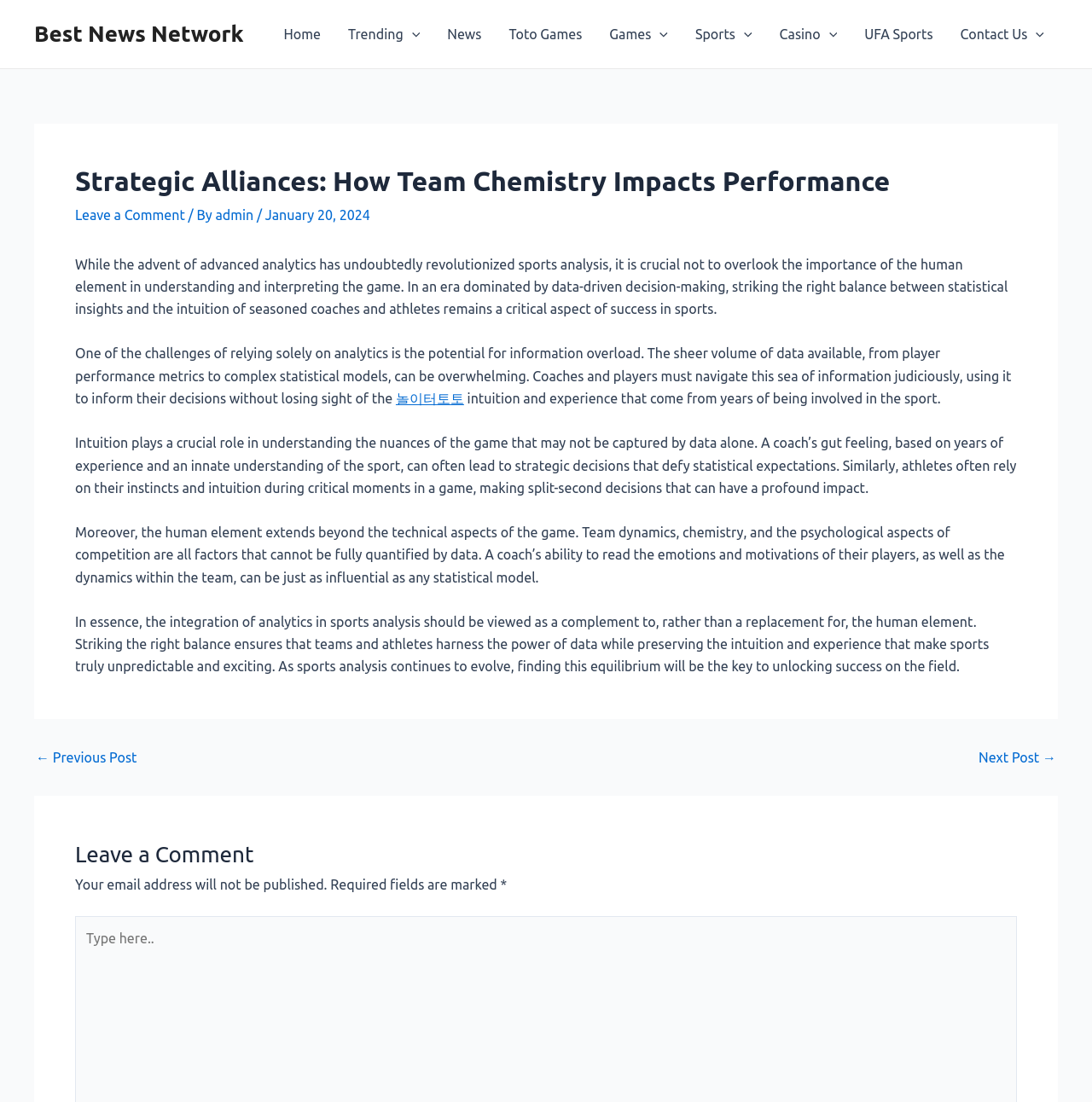What is the title of the article?
Kindly answer the question with as much detail as you can.

I found the answer by examining the main heading of the article, which is displayed prominently on the webpage.